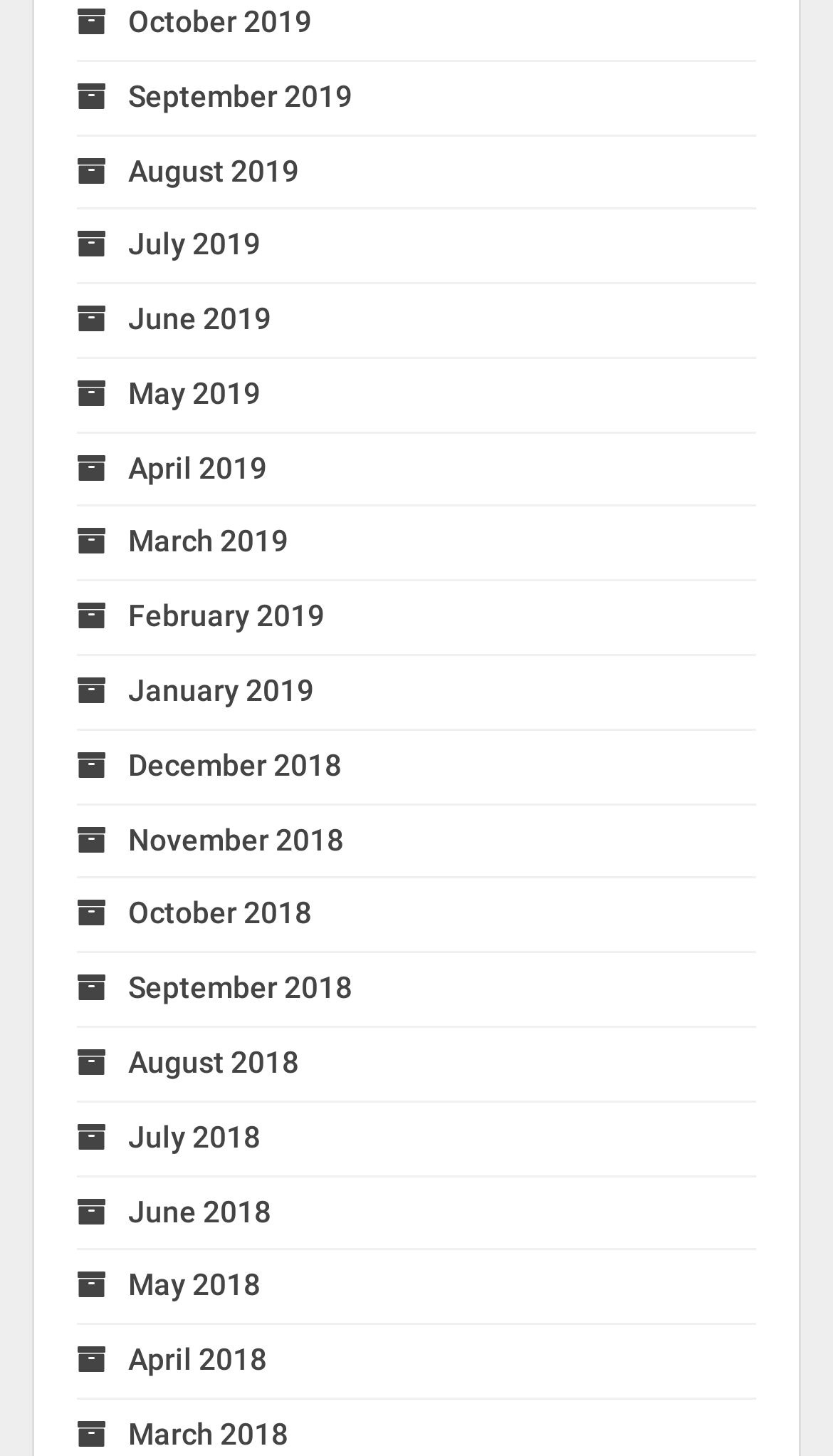Specify the bounding box coordinates (top-left x, top-left y, bottom-right x, bottom-right y) of the UI element in the screenshot that matches this description: April 2019

[0.092, 0.309, 0.321, 0.333]